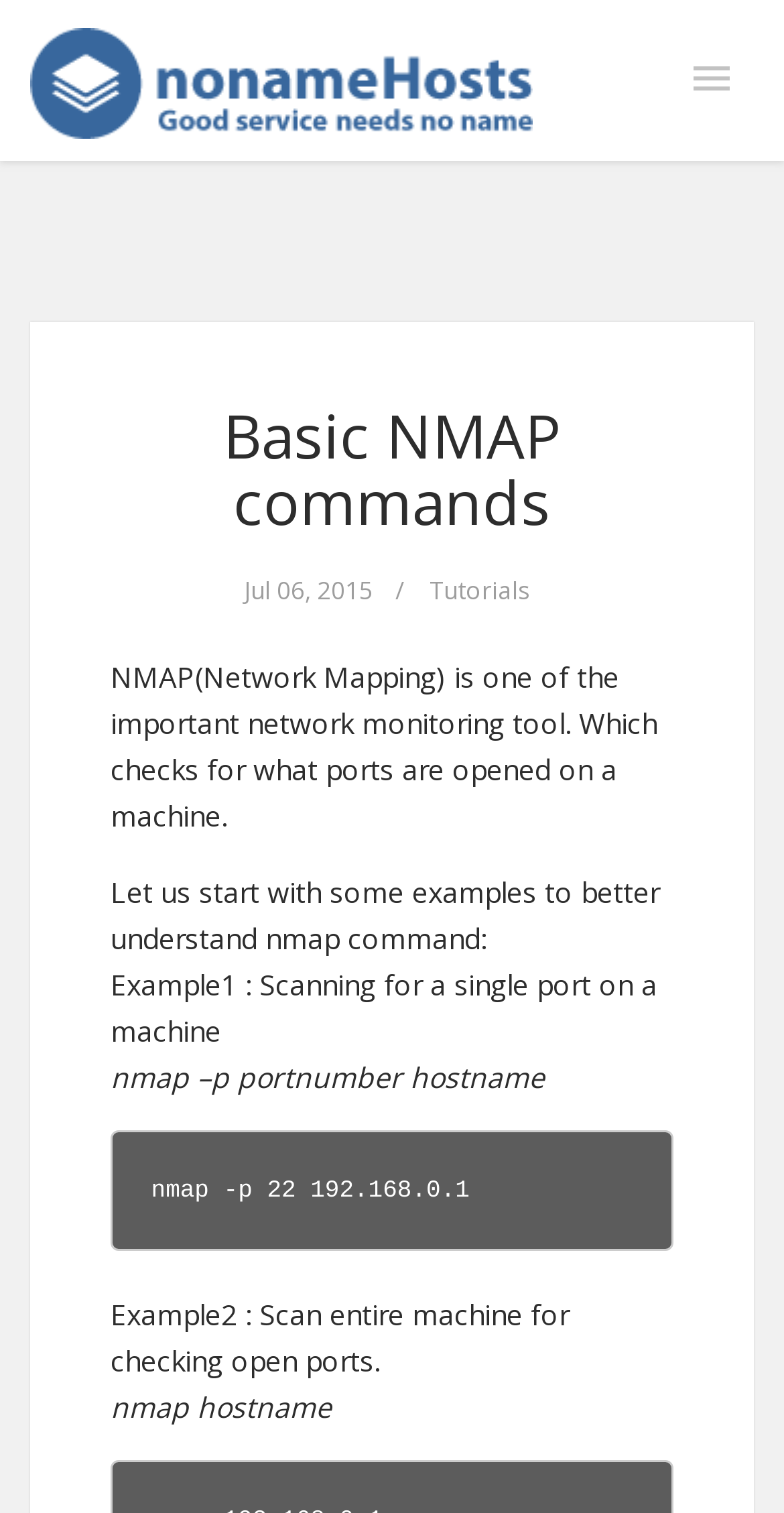Please answer the following question using a single word or phrase: 
What is the purpose of the 'nmap -p portnumber hostname' command?

Scanning a single port